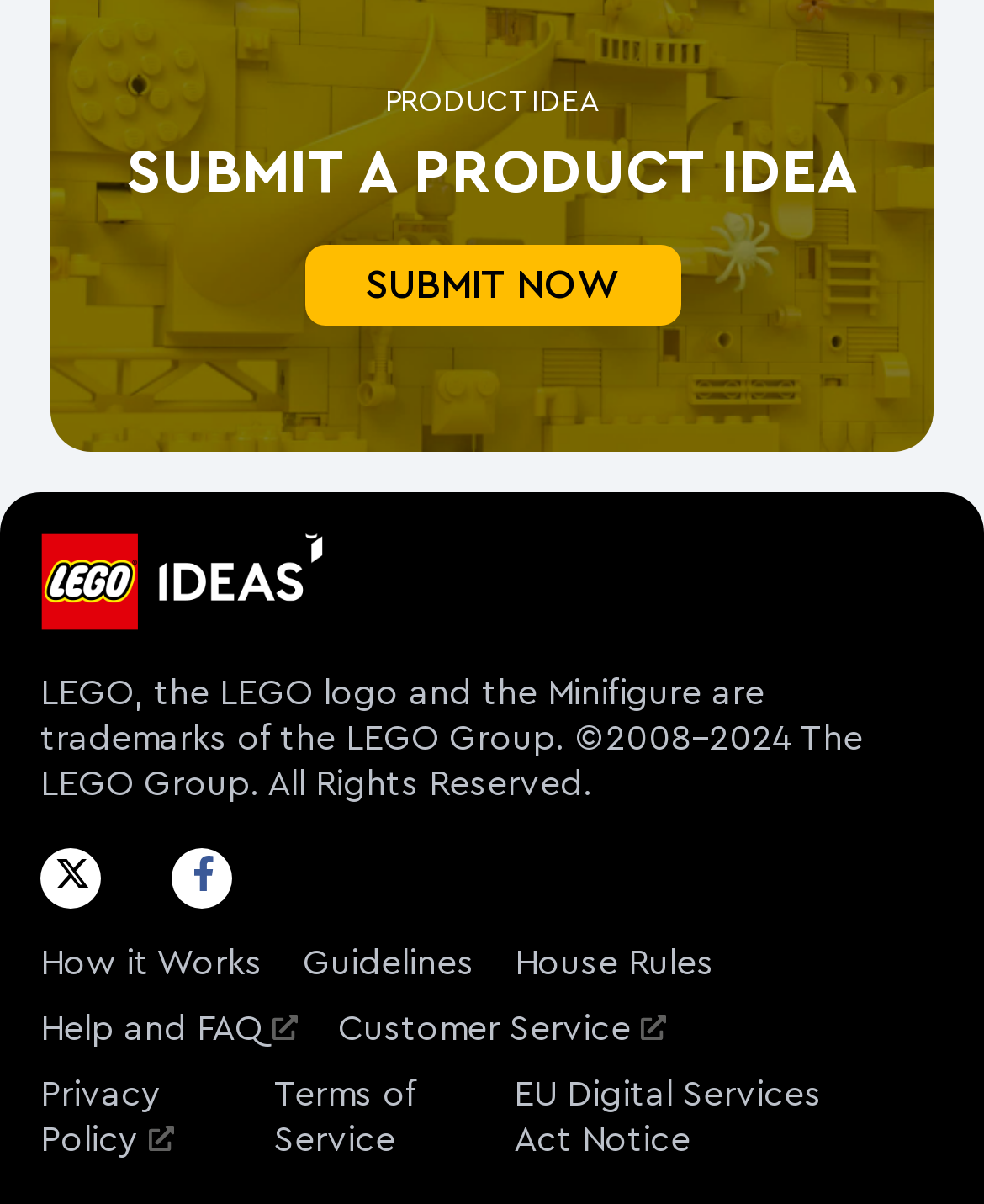Answer the question with a single word or phrase: 
What is the copyright year range mentioned on the webpage?

2008-2024